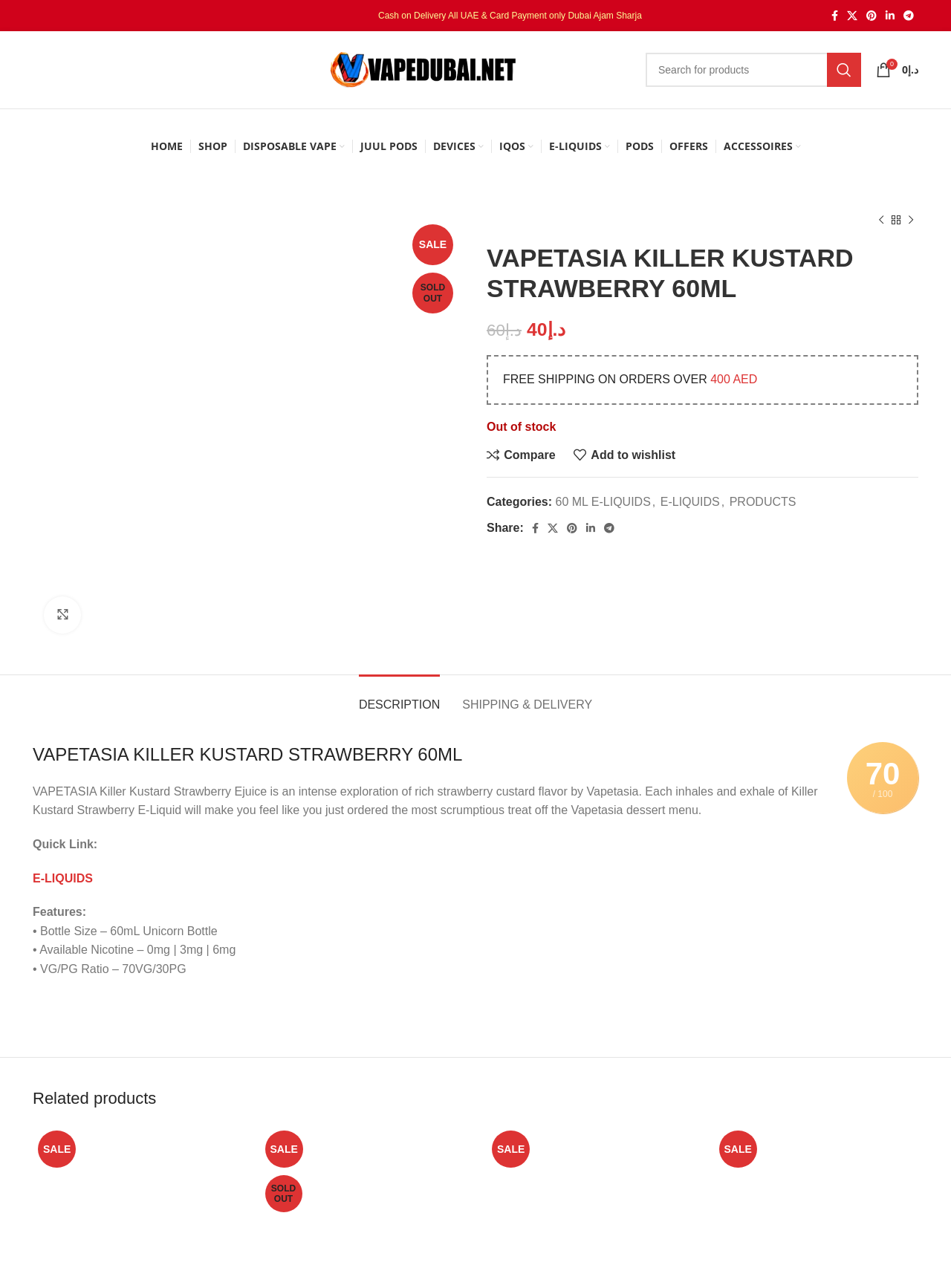Locate the bounding box coordinates of the item that should be clicked to fulfill the instruction: "View related products".

[0.034, 0.844, 0.966, 0.862]